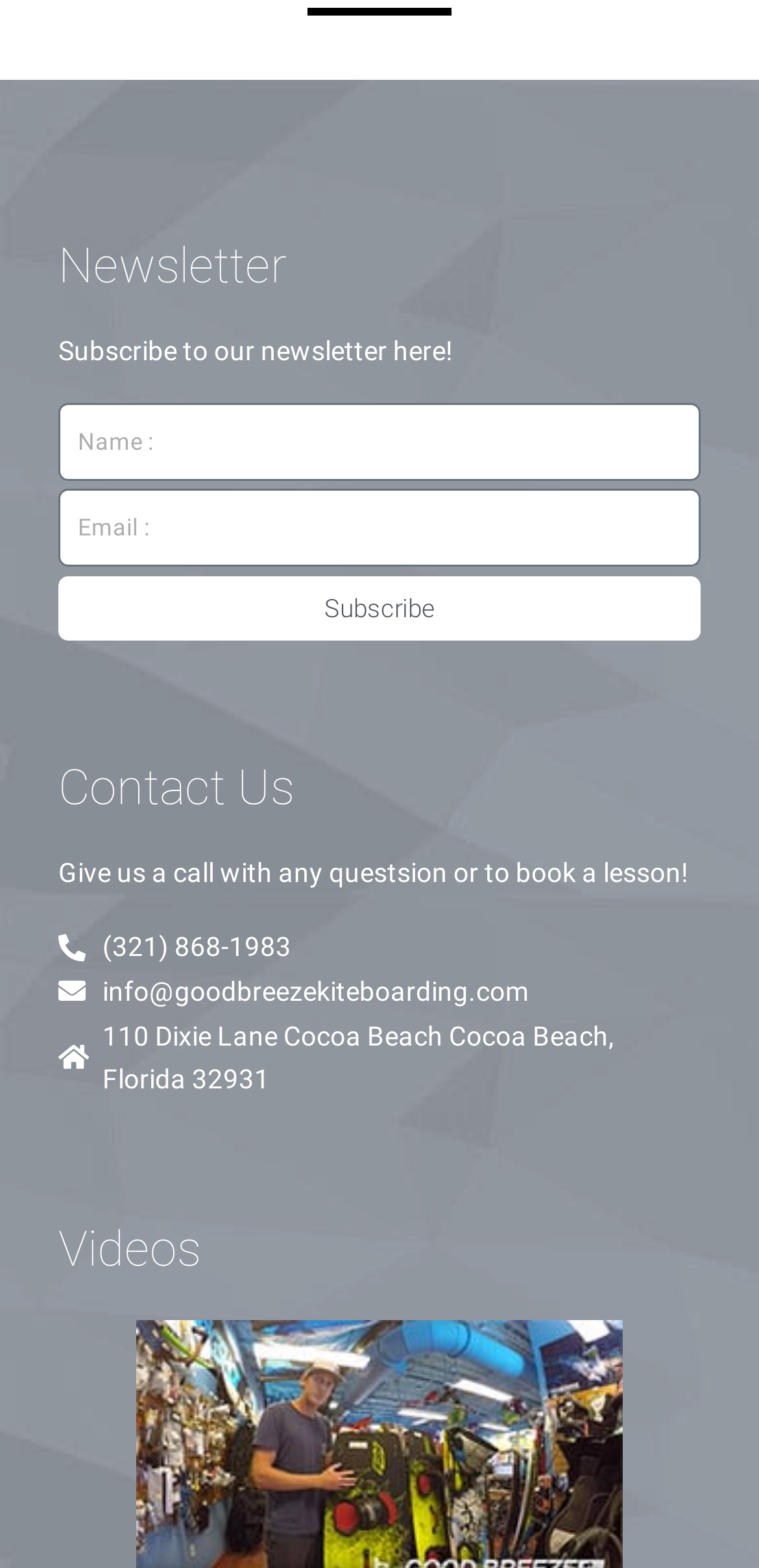How many ways are there to contact the company?
Deliver a detailed and extensive answer to the question.

The contact us section provides three ways to contact the company: giving a call to the provided phone number, sending an email to the provided email address, and visiting the physical location at the provided address.